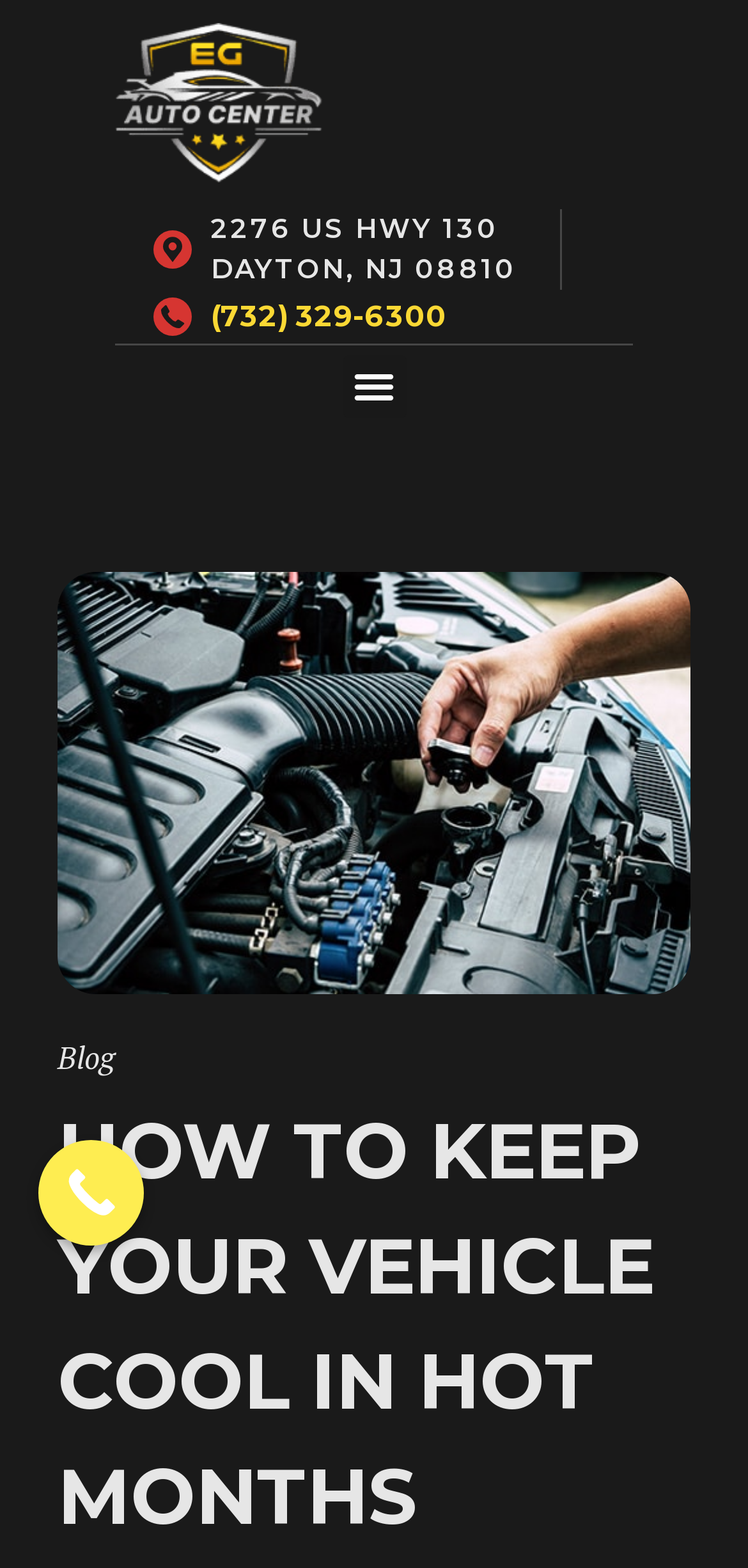What is the name of the auto center?
Look at the image and provide a detailed response to the question.

I found the name of the auto center by looking at the link element with the text 'EG Auto Center' which is located at the top left corner of the webpage.